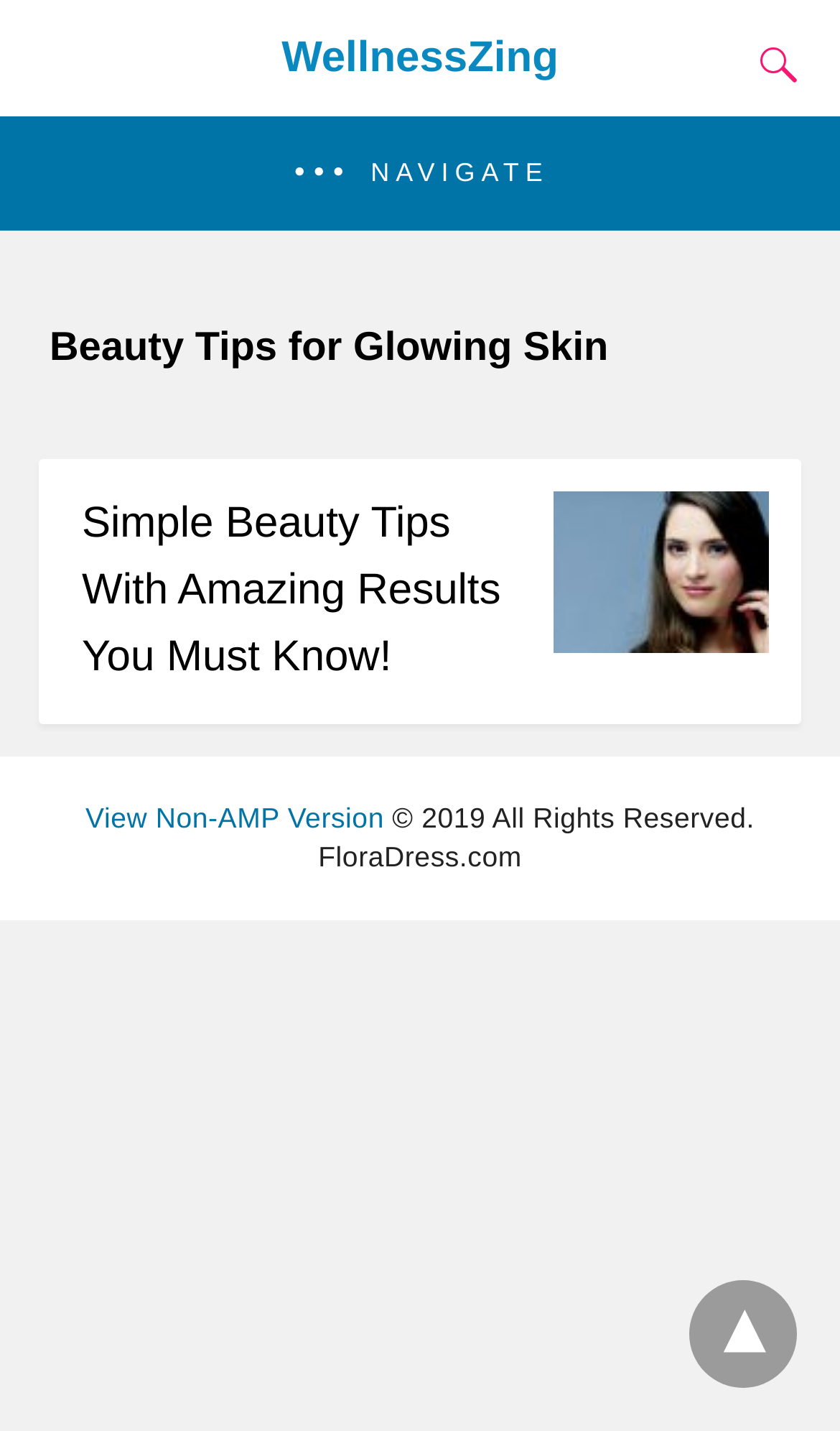What is the name of the website?
Answer the question in a detailed and comprehensive manner.

The name of the website can be found at the top left corner of the webpage, where it says 'WellnessZing' in a link format.